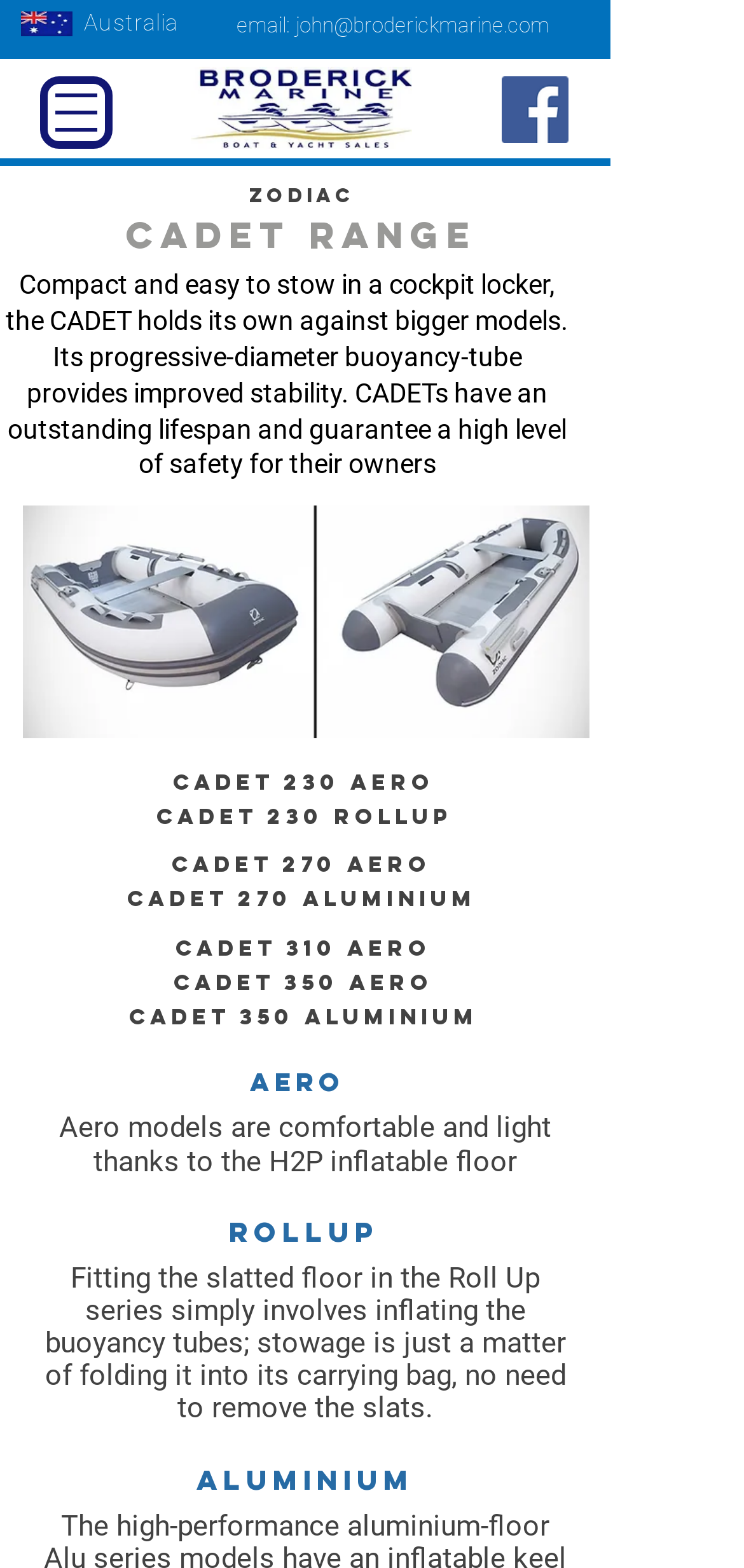Using the details in the image, give a detailed response to the question below:
What is the name of the company?

I found the company name 'Broderick Marine' in the email address 'john@broderickmarine.com' which is a link on the webpage.